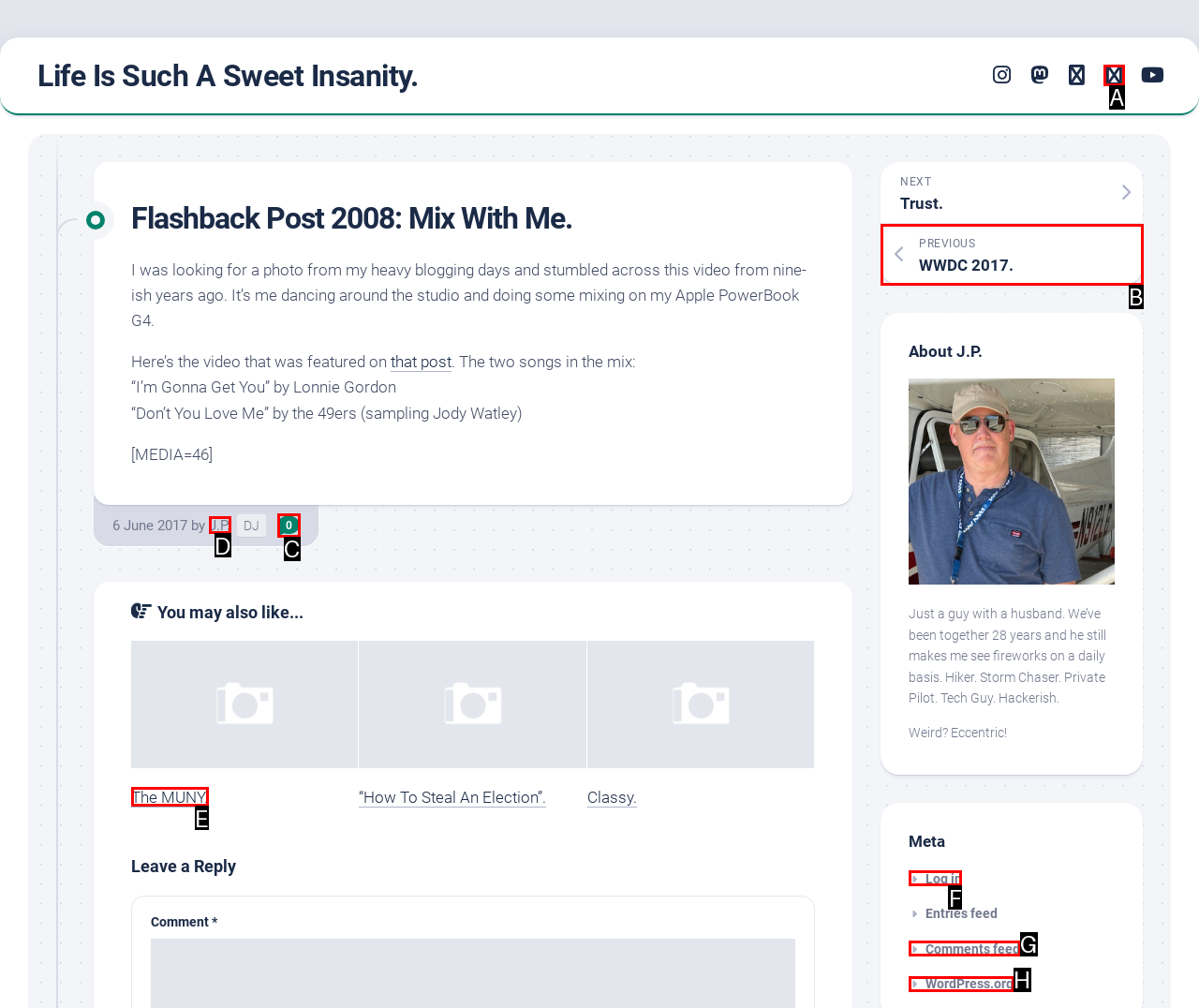For the instruction: Log in to the website, determine the appropriate UI element to click from the given options. Respond with the letter corresponding to the correct choice.

F